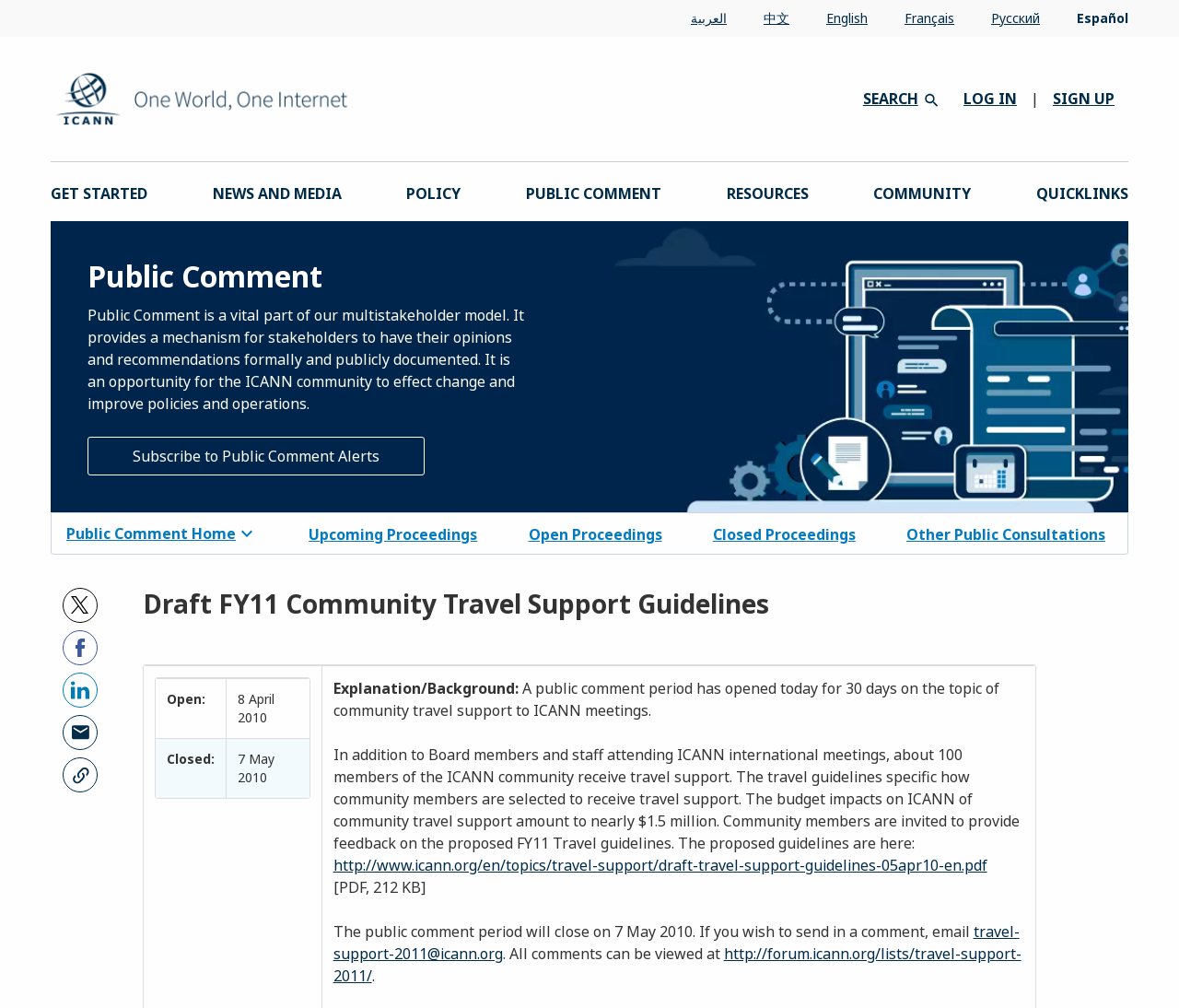Describe the webpage in detail, including text, images, and layout.

The webpage is about the Draft FY11 Community Travel Support Guidelines. At the top right corner, there are five buttons: 'X', 'Facebook', 'LinkedIn', 'Email', and 'Copy-Link'. Below these buttons, there is a main section that takes up most of the page. 

In the main section, there is a heading that repeats the title "Draft FY11 Community Travel Support Guidelines". Below this heading, there is a table with three rows. The first row has two columns, with the left column containing the text "Open:" and "Closed:", and the right column containing the dates "8 April 2010" and "7 May 2010", respectively. 

The second row is the longest and contains a detailed explanation of the community travel support guidelines, including the purpose, budget impact, and how to provide feedback. There are also three links to related resources: a PDF document, an email address, and a forum page. 

The third row has a single column with the text "Staff member responsible: Kevin Wilson". The fourth row has a single column with the text "Announcement | Comments | Summary/analysis of comments", with three links to each of these sections.

At the bottom of the page, there are four sections: "CONNECT WITH US", "WHO WE ARE", "CONTACT US", and several other sections with headings such as "ACCOUNTABILITY AND TRANSPARENCY", "GOVERNANCE", "HELP", and "DATA PROTECTION". Each of these sections contains several links to related pages or resources.